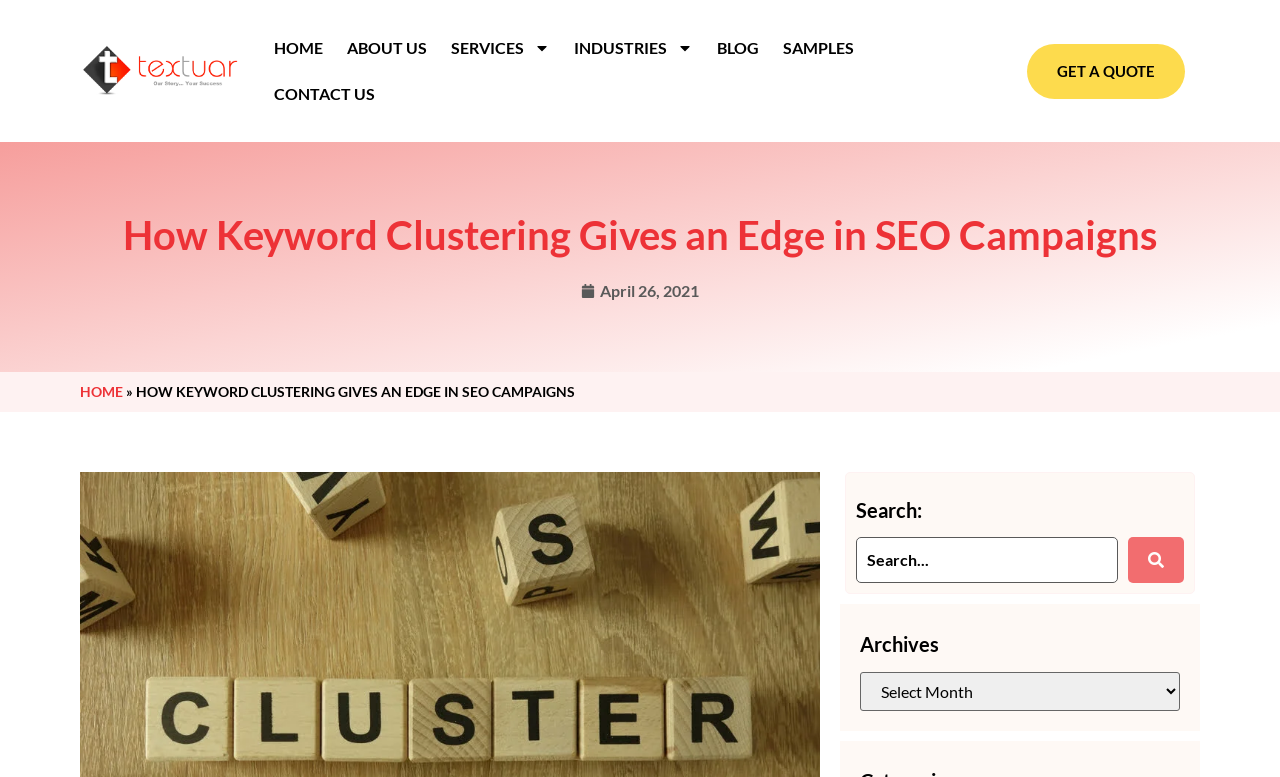Please identify the bounding box coordinates of where to click in order to follow the instruction: "read the blog".

[0.551, 0.032, 0.603, 0.091]